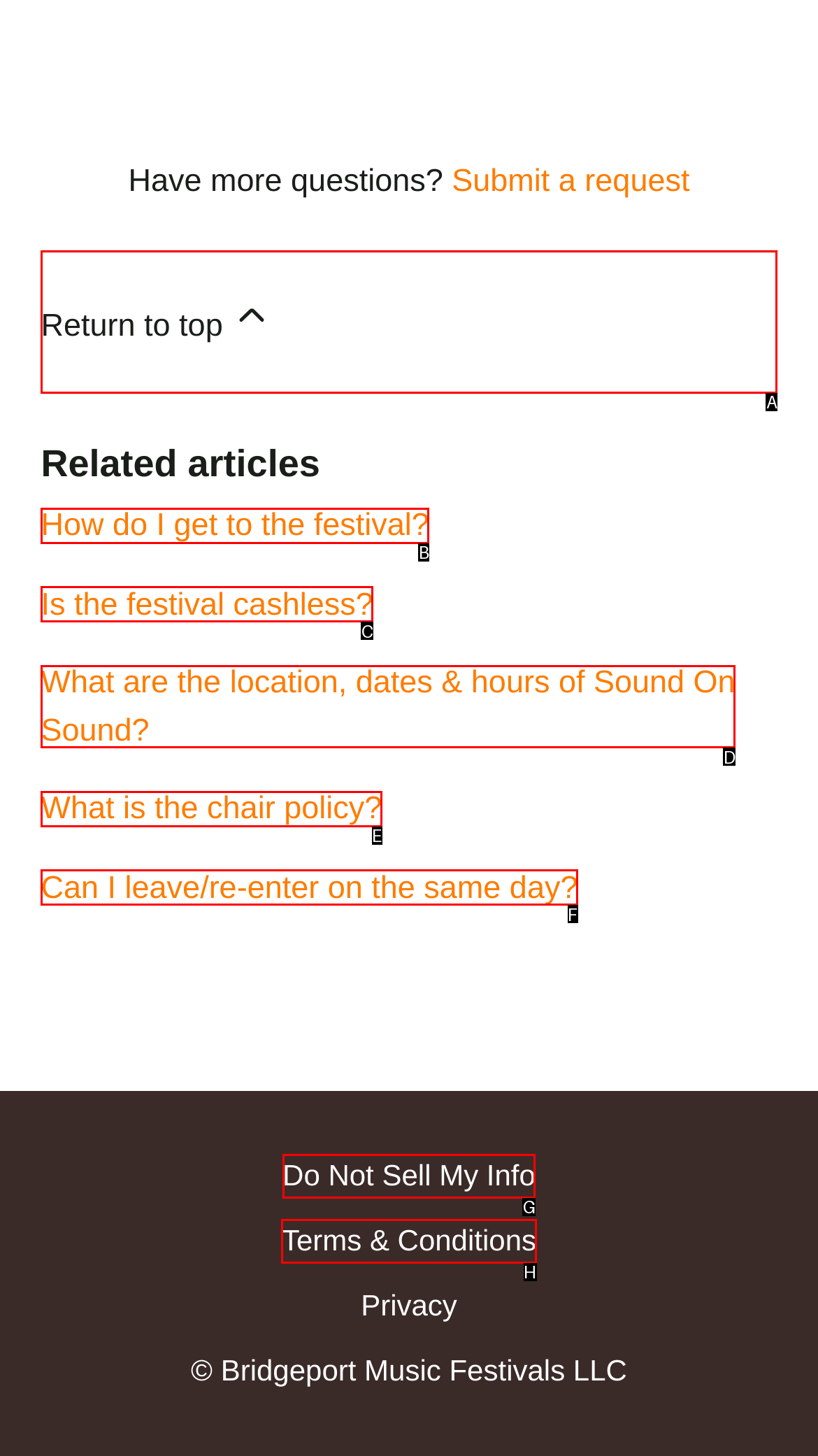Select the letter of the option that should be clicked to achieve the specified task: Return to top. Respond with just the letter.

A